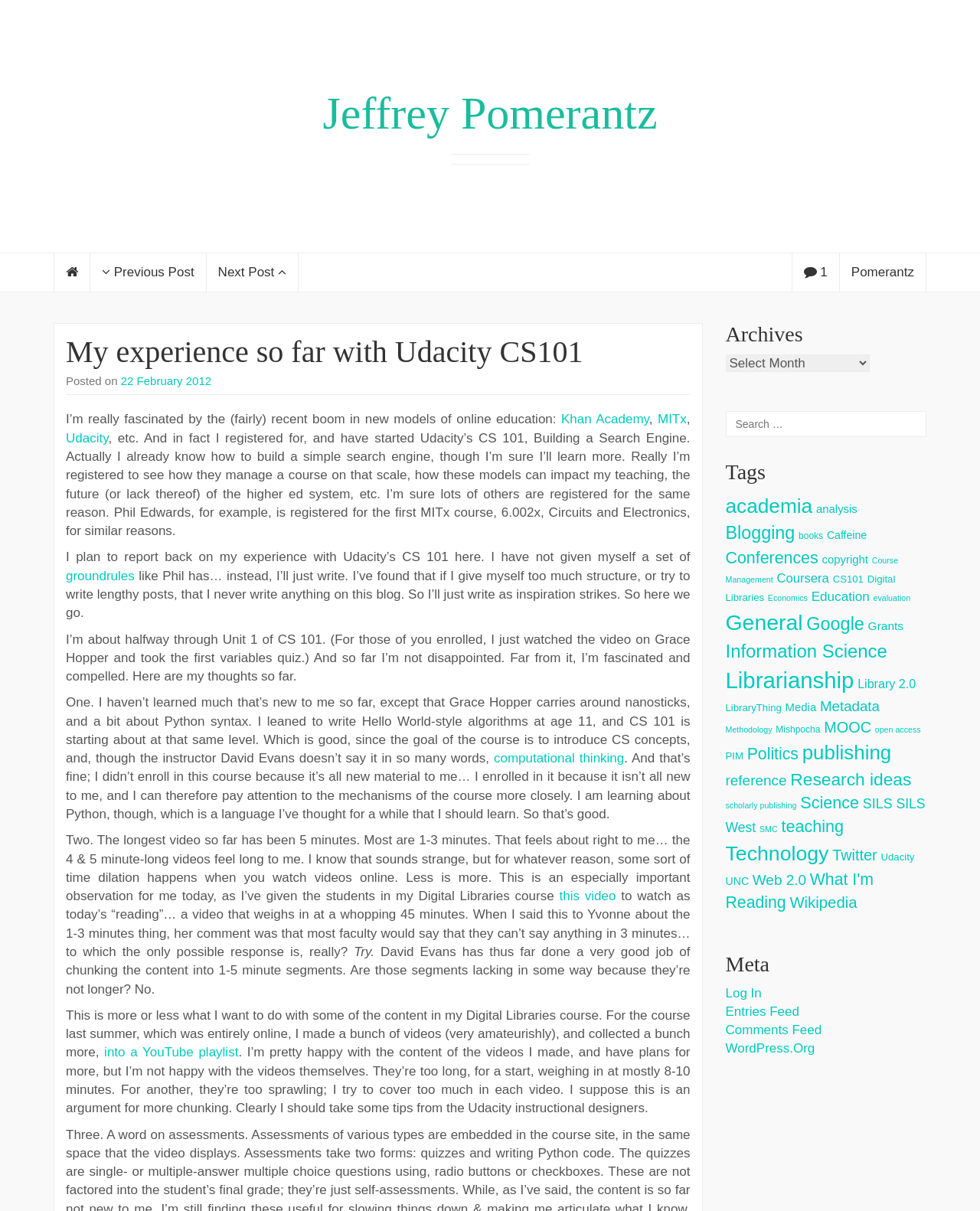Reply to the question with a single word or phrase:
How many tags are listed on the webpage?

30